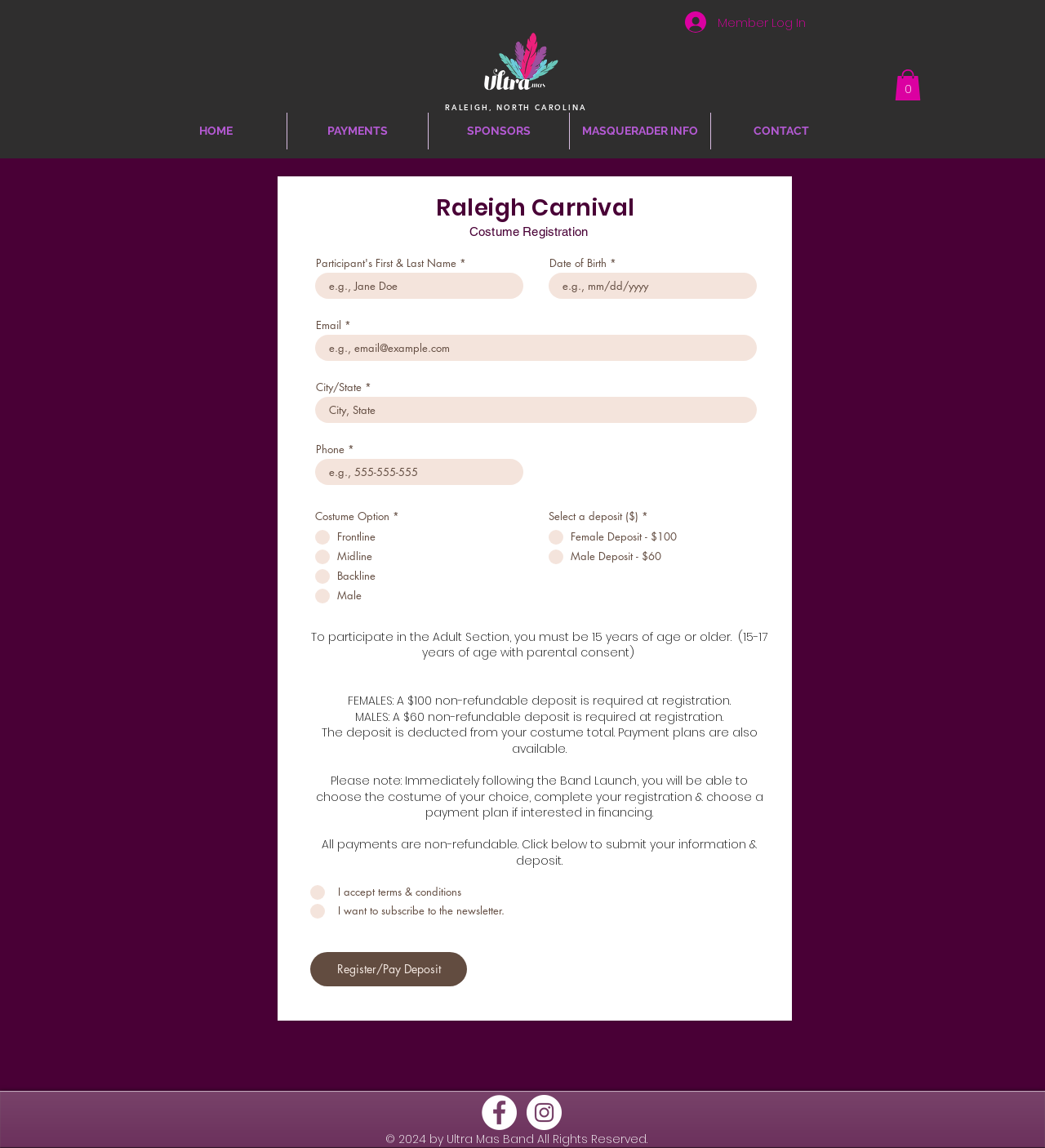Pinpoint the bounding box coordinates of the area that must be clicked to complete this instruction: "Go to home page".

[0.139, 0.098, 0.274, 0.13]